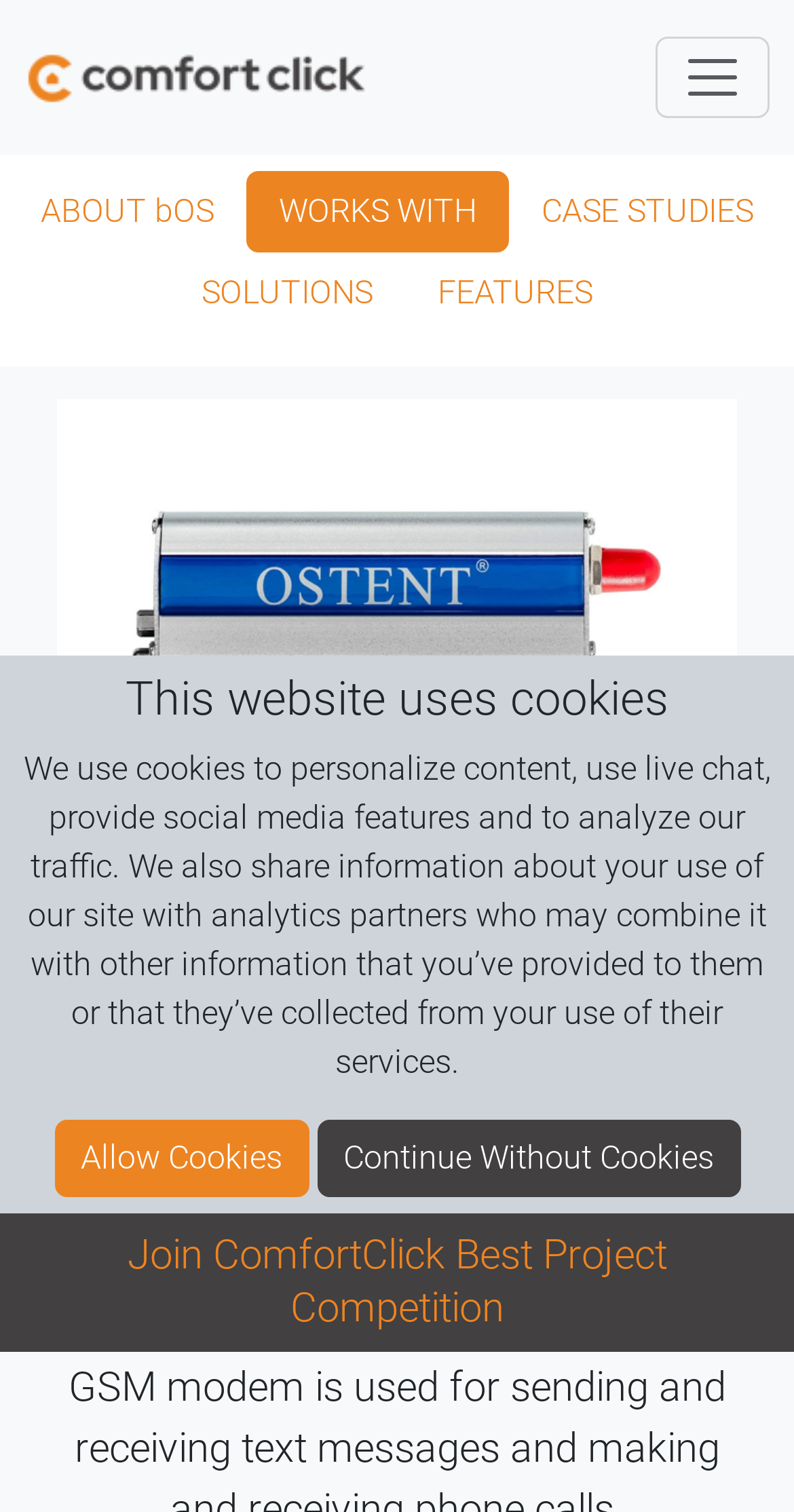Refer to the image and provide an in-depth answer to the question:
What is the purpose of the cookies?

The purpose of the cookies can be found by looking at the cookie notification section at the bottom of the webpage, where it is stated that 'We use cookies to personalize content, use live chat, provide social media features and to analyze our traffic'.